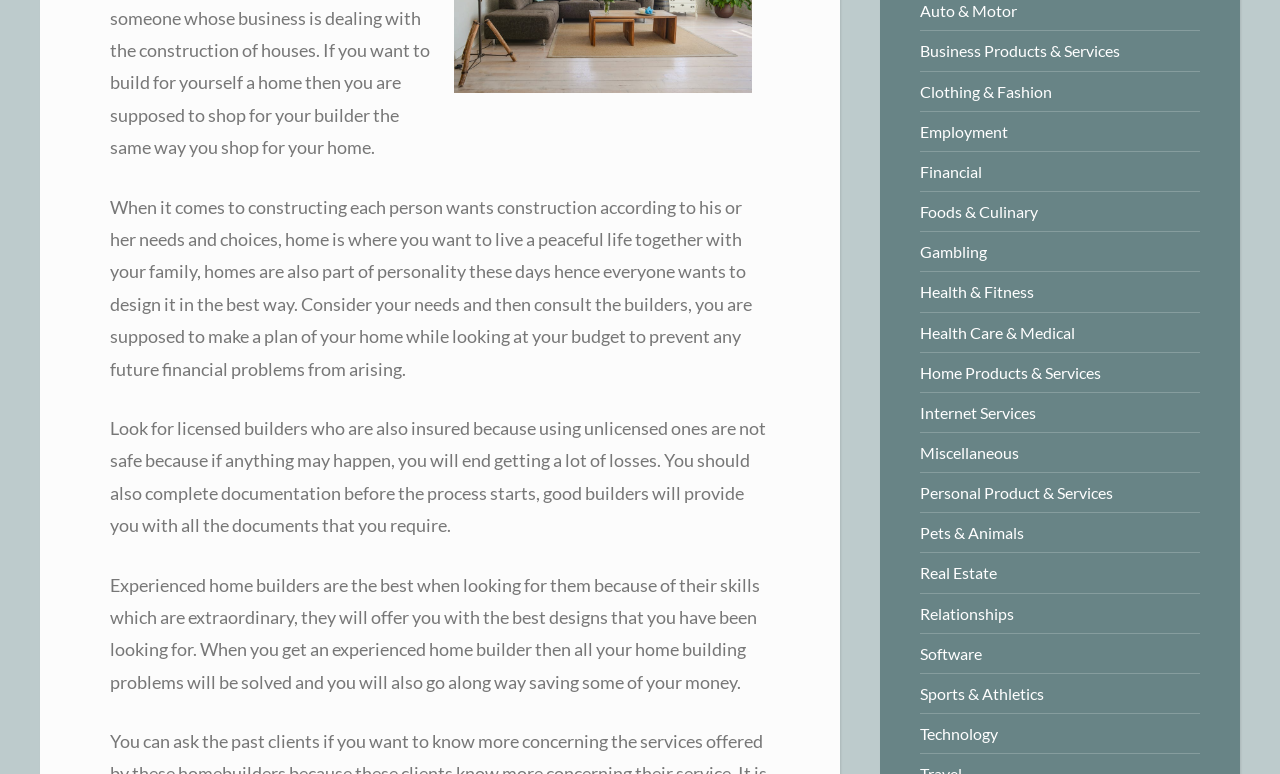Provide the bounding box coordinates of the UI element that matches the description: "Financial".

[0.719, 0.209, 0.767, 0.234]